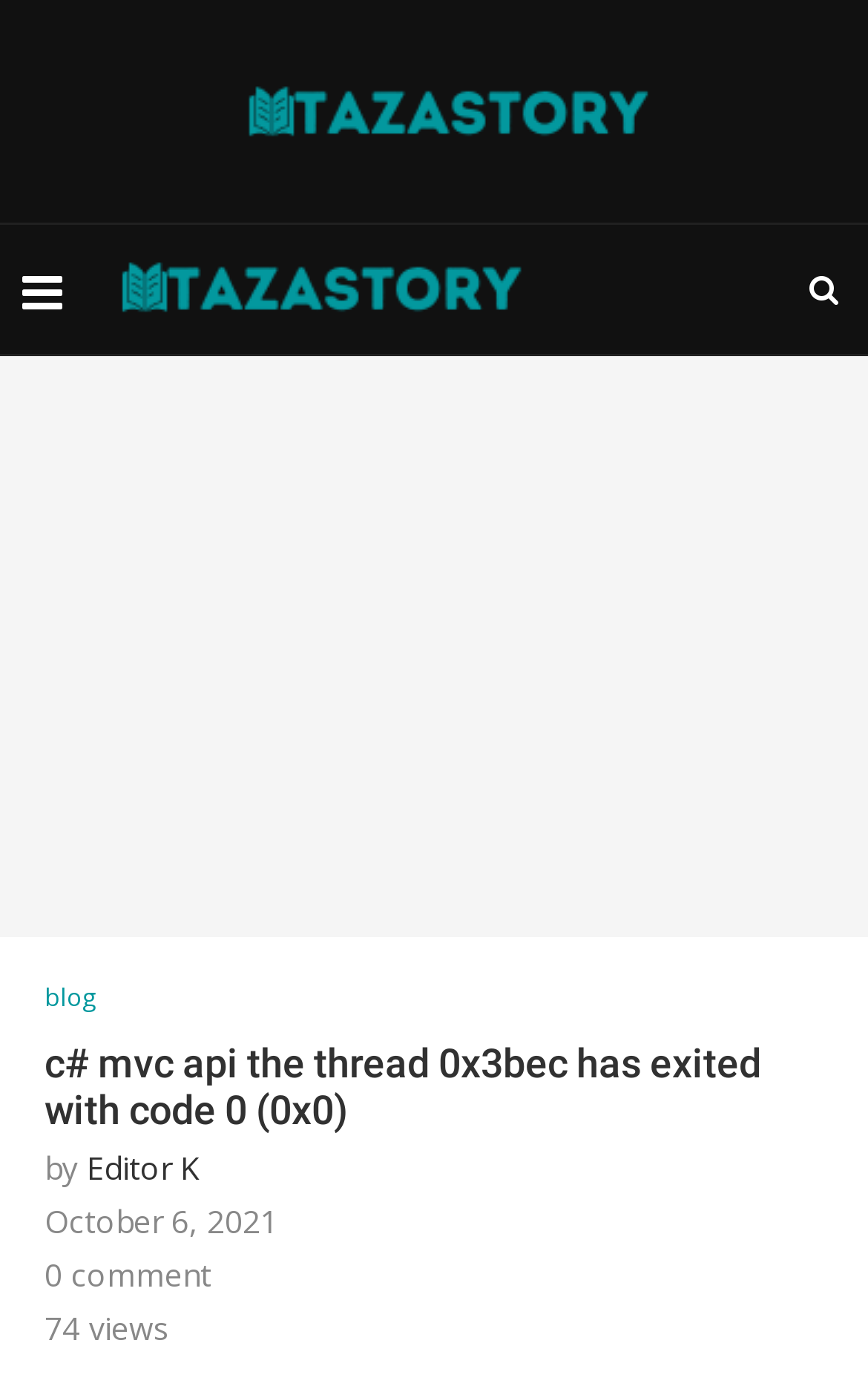What is the author of this article? Look at the image and give a one-word or short phrase answer.

Editor K